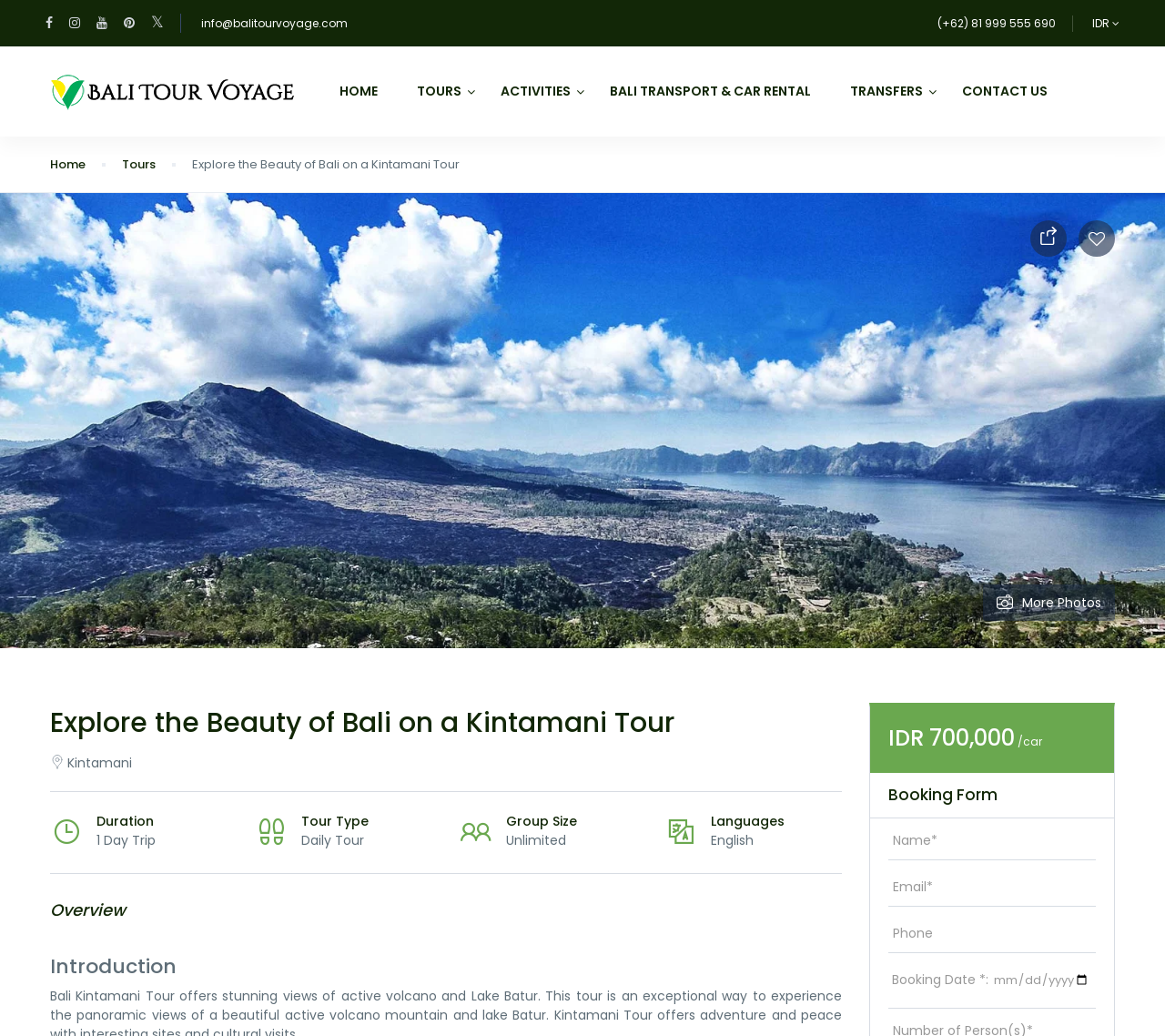Please find the bounding box coordinates in the format (top-left x, top-left y, bottom-right x, bottom-right y) for the given element description. Ensure the coordinates are floating point numbers between 0 and 1. Description: name="your-email" placeholder="Email*"

[0.762, 0.839, 0.941, 0.875]